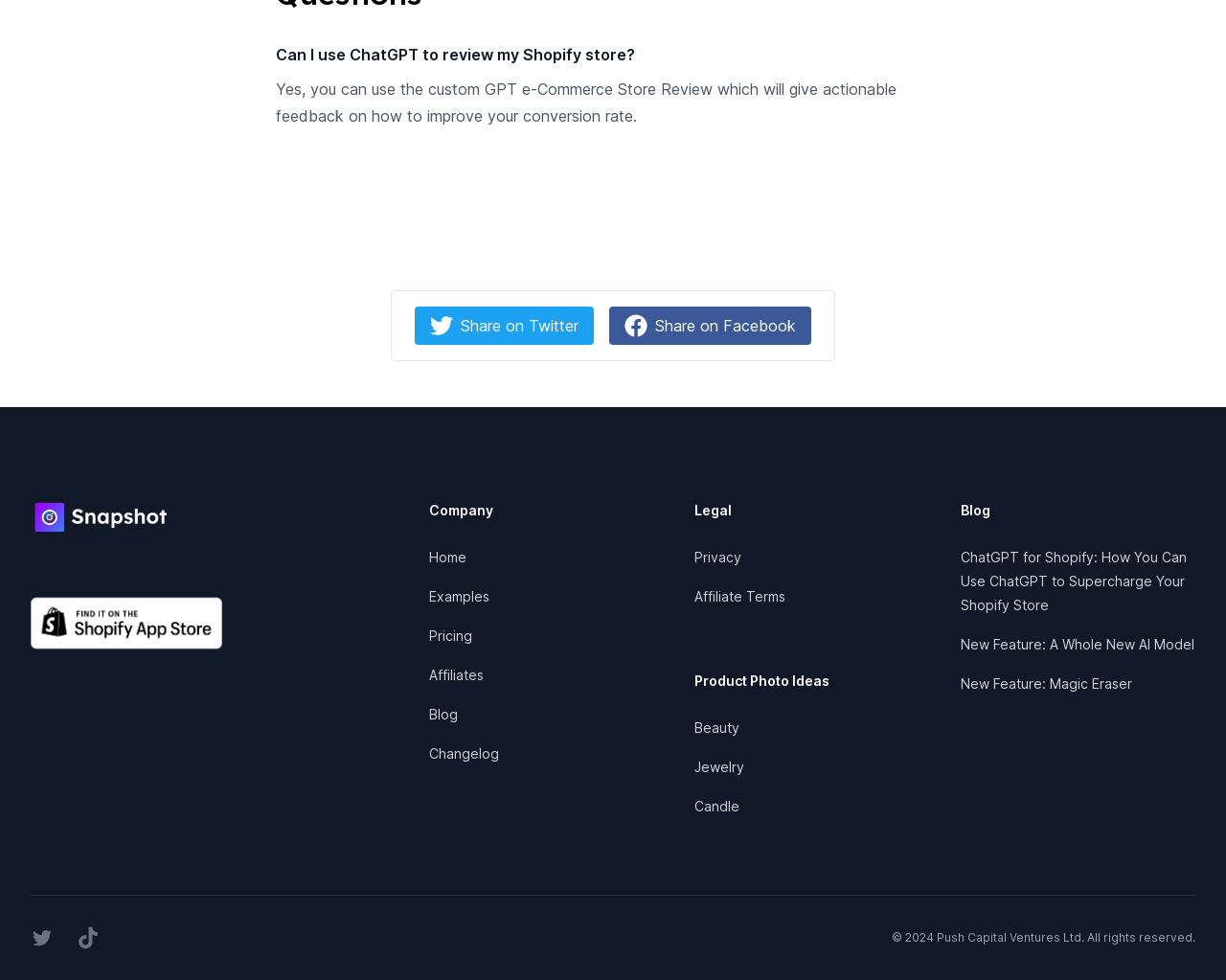Identify the bounding box for the given UI element using the description provided. Coordinates should be in the format (top-left x, top-left y, bottom-right x, bottom-right y) and must be between 0 and 1. Here is the description: alison.collin46@gmail.com

None